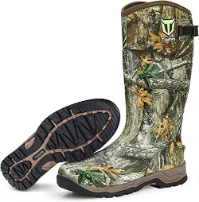Reply to the question below using a single word or brief phrase:
What is the benefit of the textured sole?

Excellent grip and stability